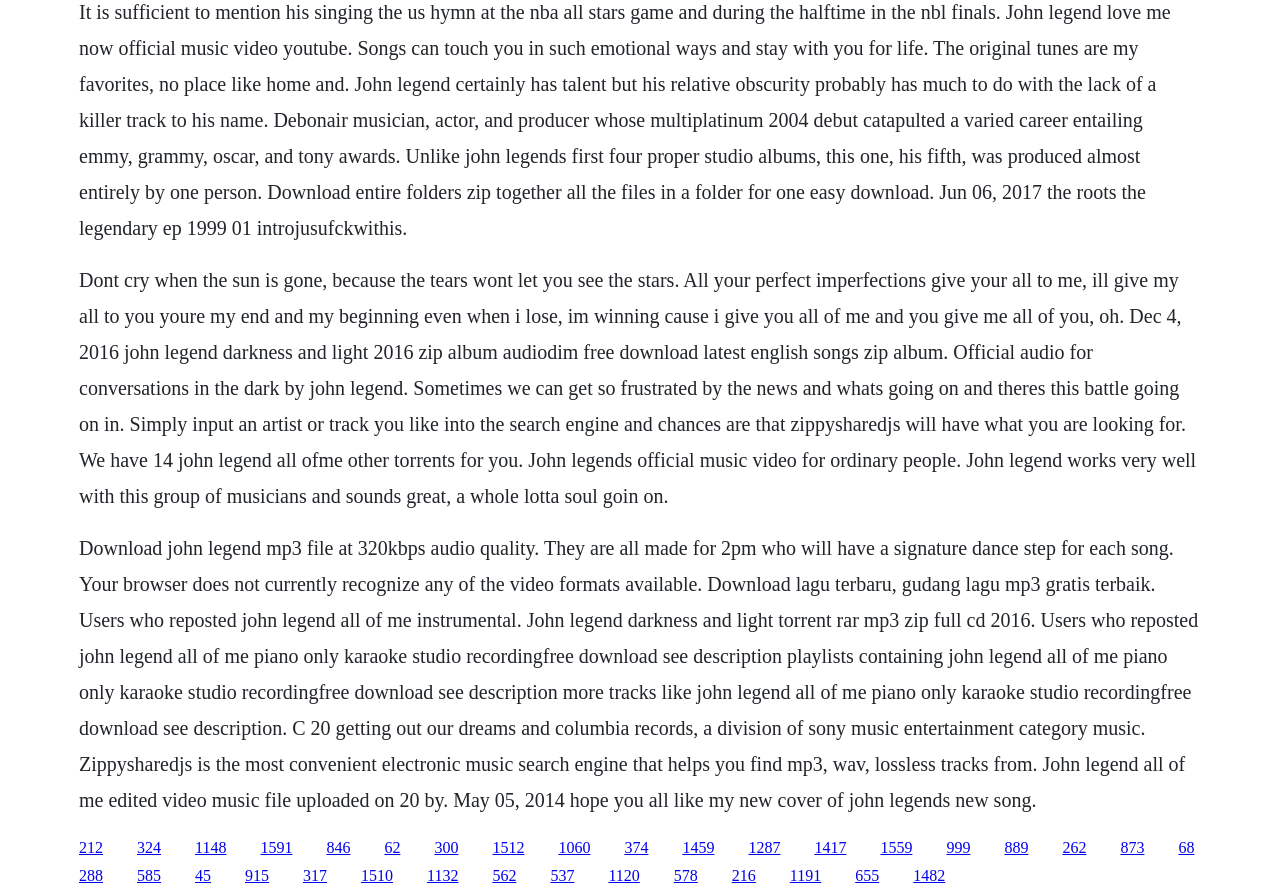Provide the bounding box coordinates of the section that needs to be clicked to accomplish the following instruction: "Click the 'Conversations in the dark' audio link."

[0.062, 0.301, 0.935, 0.567]